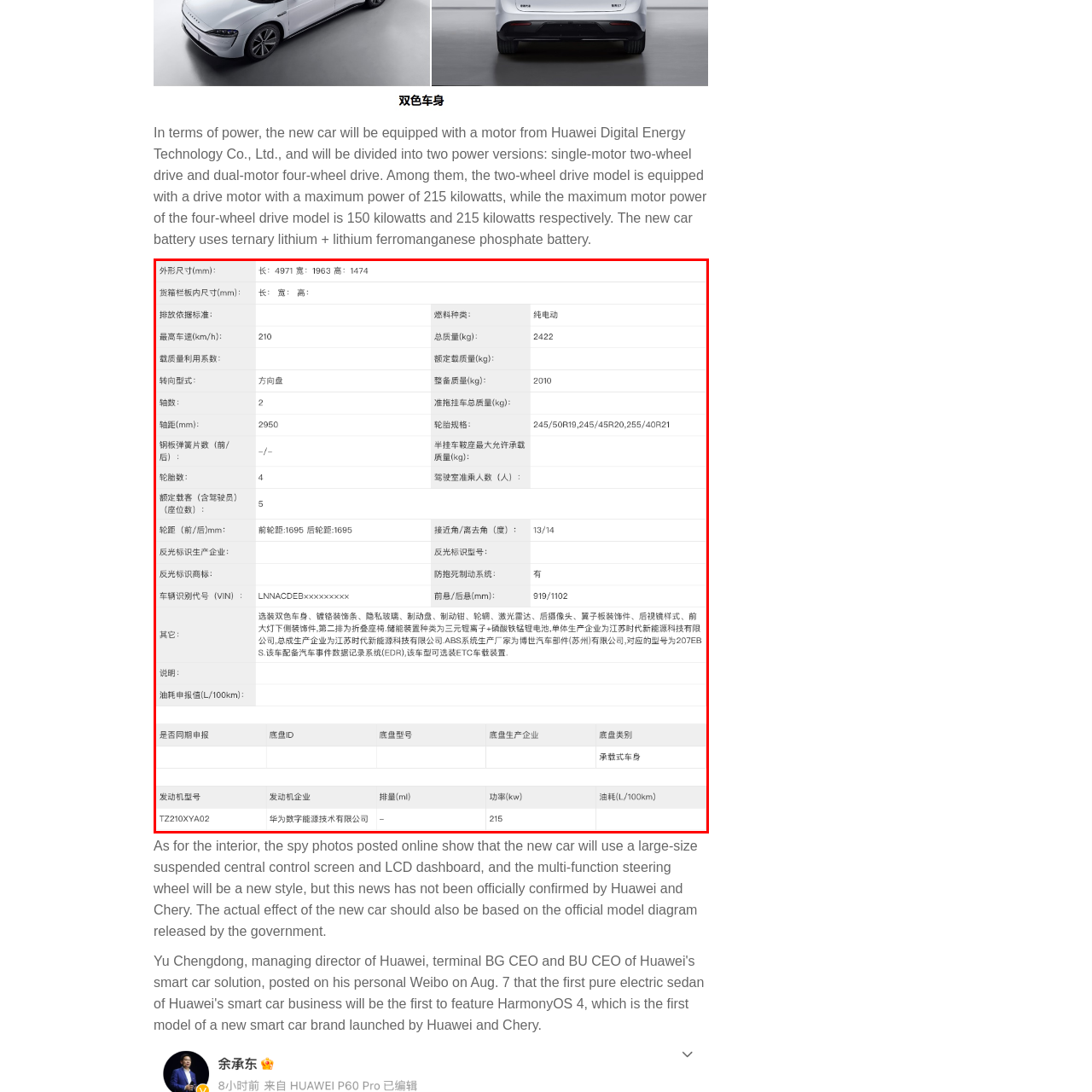Describe in detail the contents of the image highlighted within the red box.

The image showcases detailed specifications of a new electric vehicle, highlighting its design and performance features. The vehicle is a pure electric model with dimensions of 4971mm in length, 1963mm in width, and 1474mm in height. It boasts a sleek design and is equipped with a high-capacity battery system, ensuring efficient energy management and driving performance.

Performance metrics include a maximum speed of 210 km/h and two available power configurations: a single-motor two-wheel drive and a dual-motor four-wheel drive, with motor outputs of 215 kW for the two-wheel version and corresponding power for the four-wheel model. The vehicle's total mass is listed at 2422 kg, with a focus on optimizing weight distribution for improved handling.

Notable features include a spacious interior, expected to be characterized by a large suspended central control screen and a modern LCD dashboard, although these details are yet to be officially confirmed. The specifications reflect a blend of advanced technology and user-centric design, setting the stage for a competitive entry into the electric vehicle market.